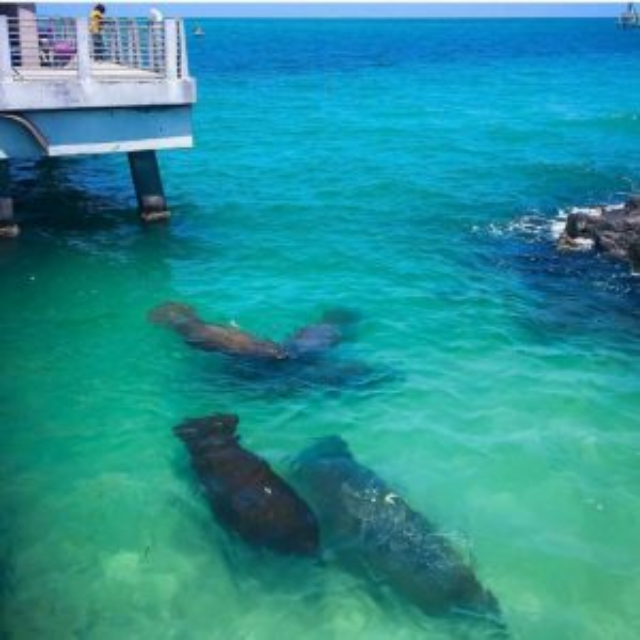What is above the manatees in the scene? Based on the screenshot, please respond with a single word or phrase.

A pier